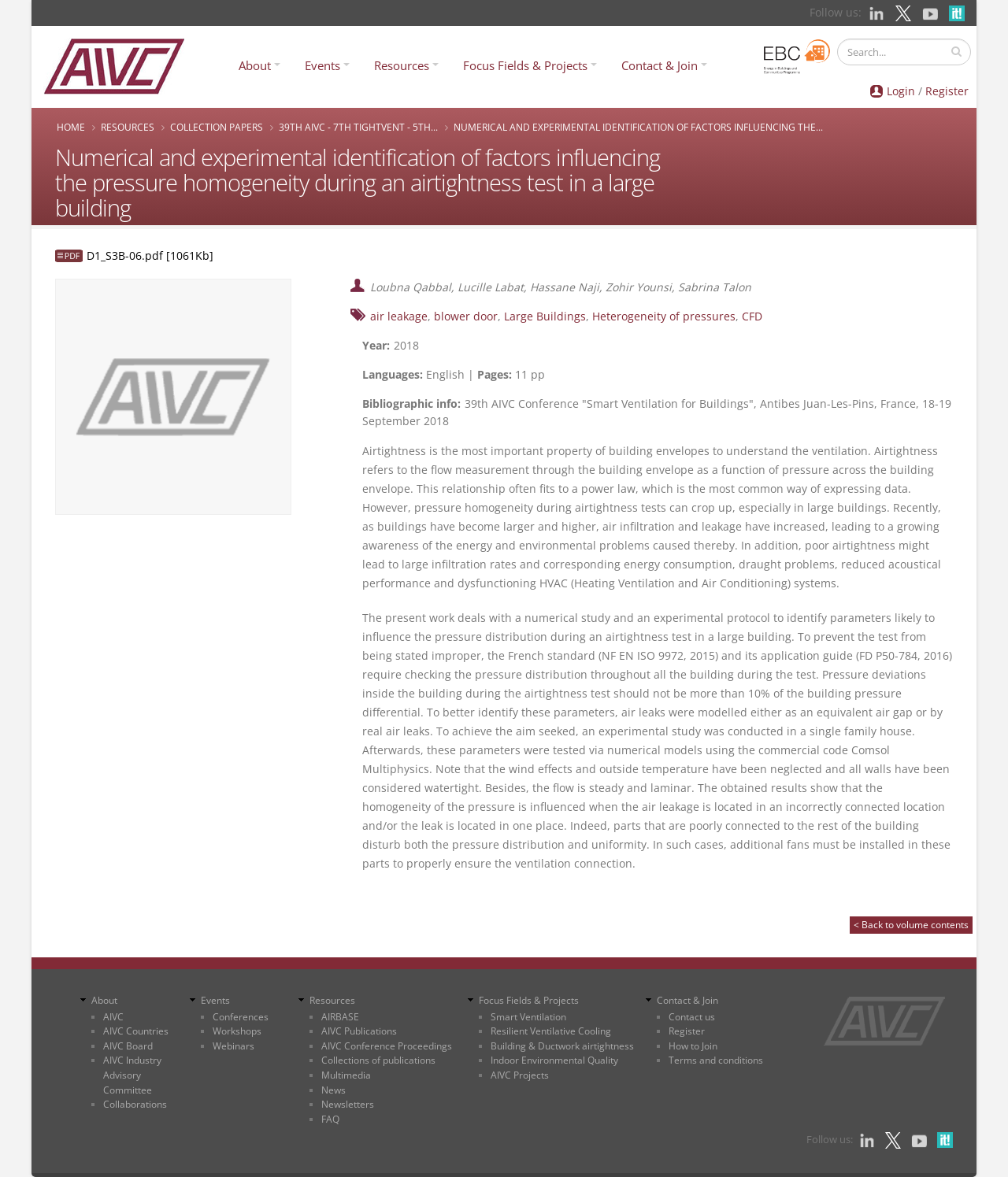Please locate and generate the primary heading on this webpage.

Numerical and experimental identification of factors influencing the pressure homogeneity during an airtightness test in a large building